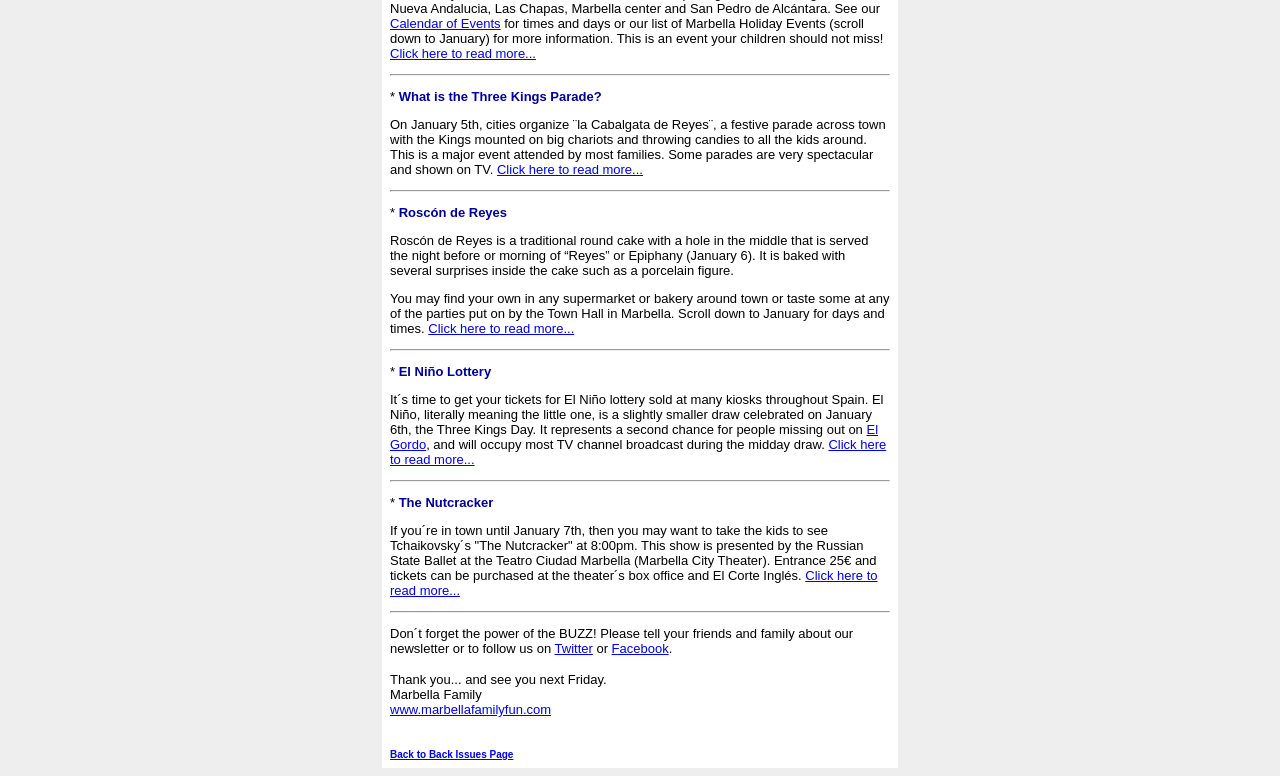Pinpoint the bounding box coordinates of the element to be clicked to execute the instruction: "Follow on Twitter".

[0.433, 0.826, 0.463, 0.845]